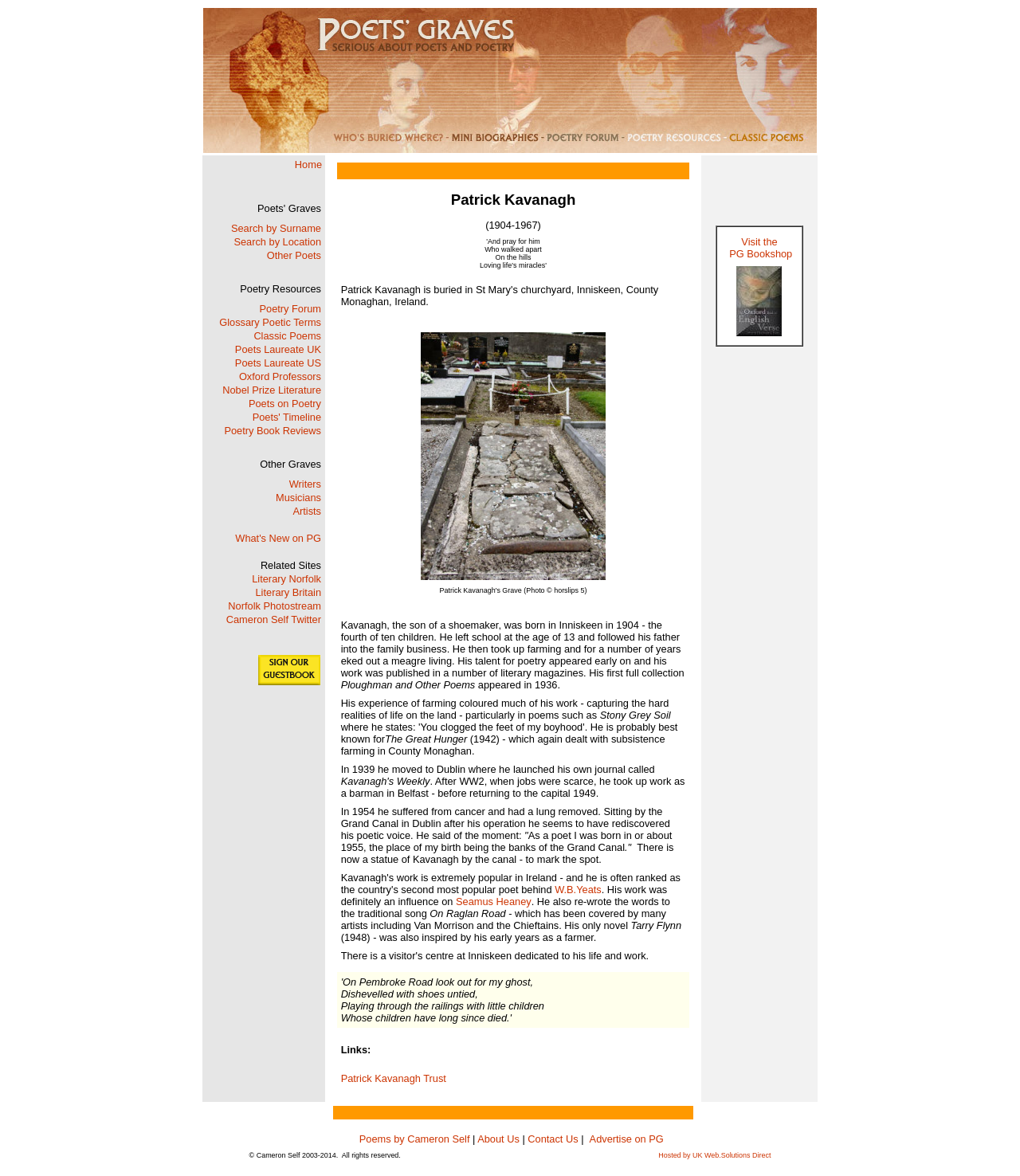Describe all visible elements and their arrangement on the webpage.

This webpage is dedicated to poetry and provides various resources and information related to poets and poetry. At the top of the page, there are four images, likely representing different poets or poetry-related themes. Below the images, there is a table with a single row containing a link to the "Home" page.

The main content of the page is organized into a grid with multiple rows and columns. The grid is divided into several sections, each containing links to different poetry-related topics. The sections are arranged vertically, with each section containing multiple links. The links are organized alphabetically, with topics ranging from "Classic Poems" to "Poets Laureate UK" and "Poets' Graves".

Some of the notable sections include "Poetry Resources", which contains links to resources such as a glossary of poetic terms and a poetry forum. There is also a section dedicated to "Poets' Graves", which provides information on the burial sites of famous poets. Additionally, there are sections on "Poets Laureate" from the UK and US, as well as "Nobel Prize Literature" winners.

The page also contains links to other art forms, such as "Writers", "Musicians", and "Artists". There is also a section titled "What's New on PG", which likely contains updates or news related to the website. Overall, the webpage appears to be a comprehensive resource for poetry enthusiasts, providing access to a wide range of information and resources related to poetry and poets.